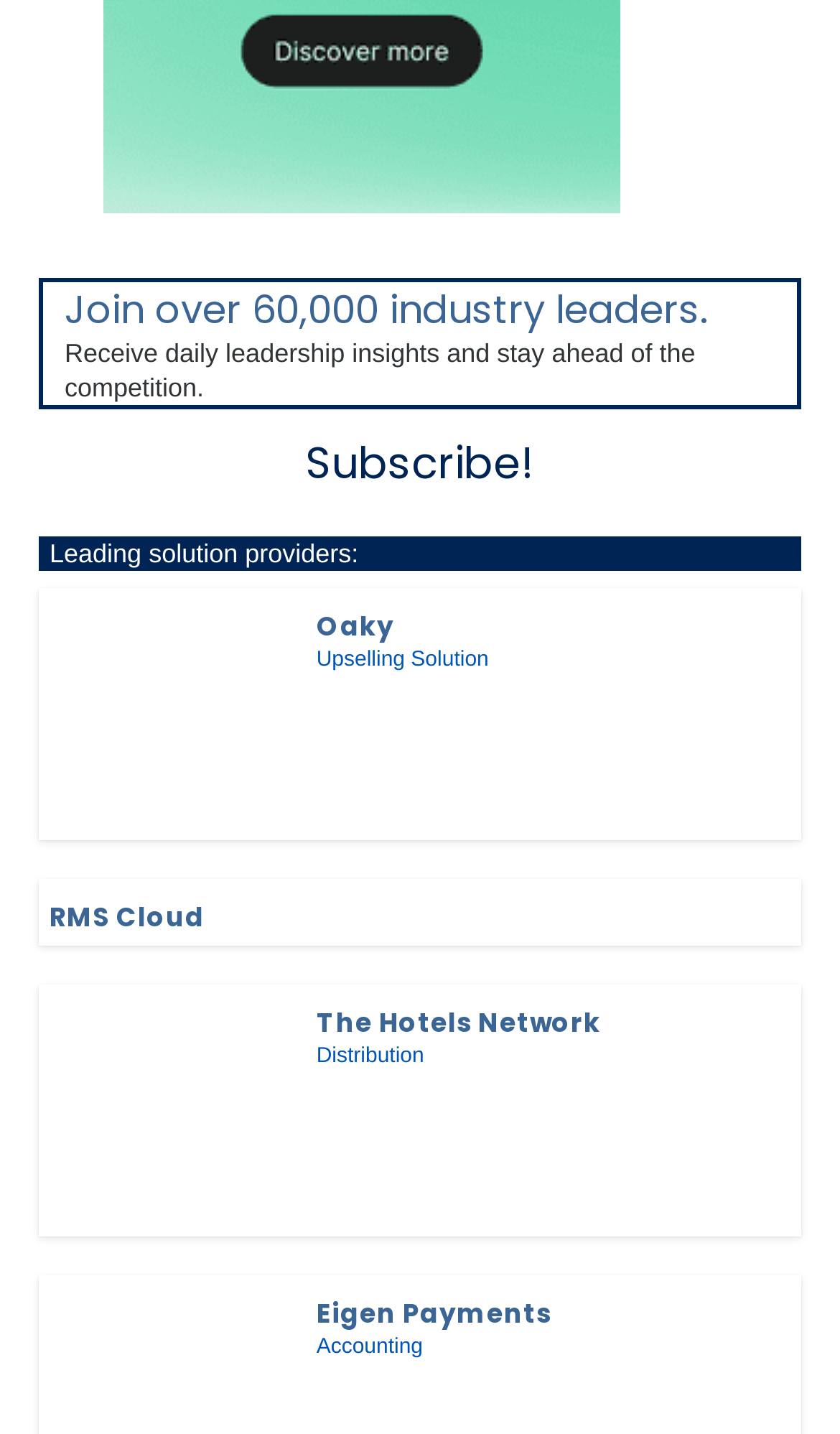Please identify the bounding box coordinates of the area that needs to be clicked to fulfill the following instruction: "Subscribe to the newsletter."

[0.364, 0.293, 0.636, 0.335]